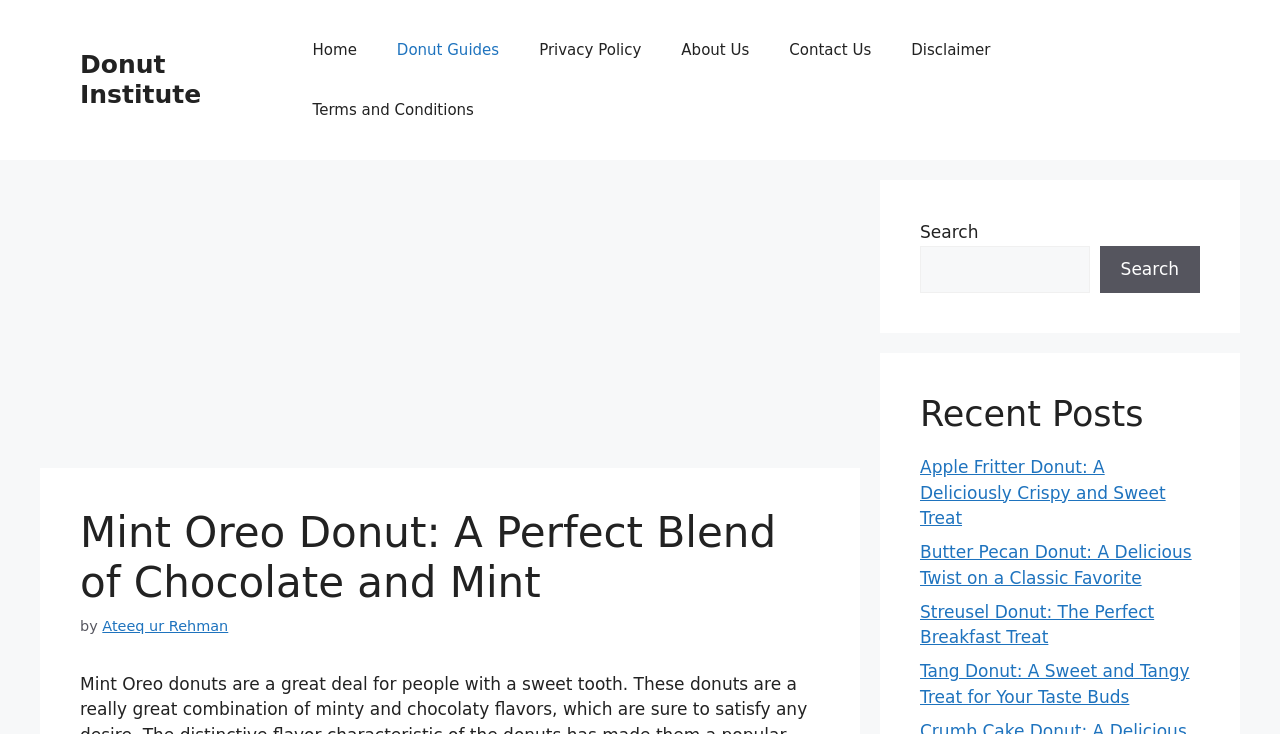Please answer the following question using a single word or phrase: 
What is the purpose of the search box?

To search the website